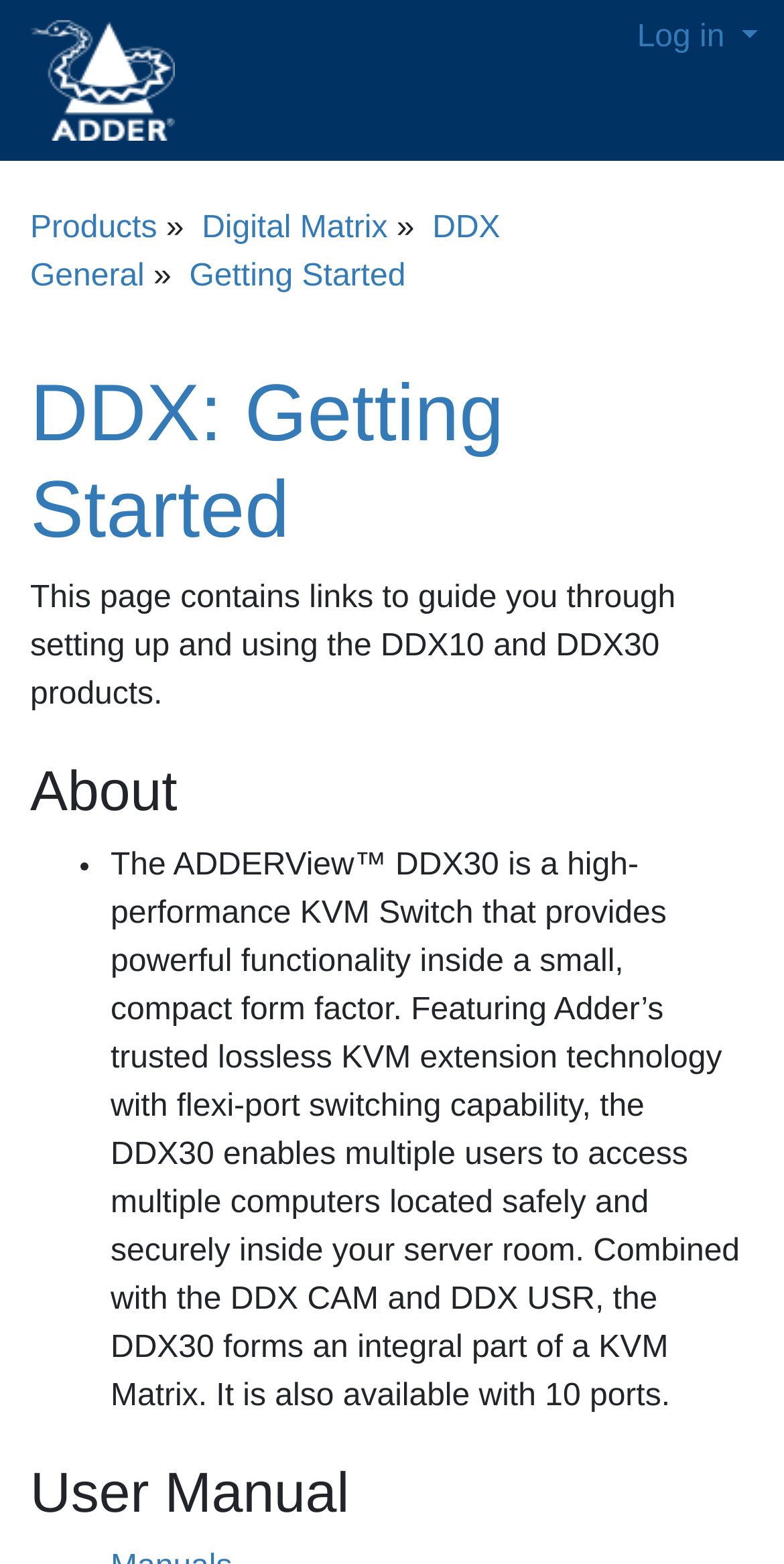Give the bounding box coordinates for this UI element: "General". The coordinates should be four float numbers between 0 and 1, arranged as [left, top, right, bottom].

[0.038, 0.166, 0.184, 0.188]